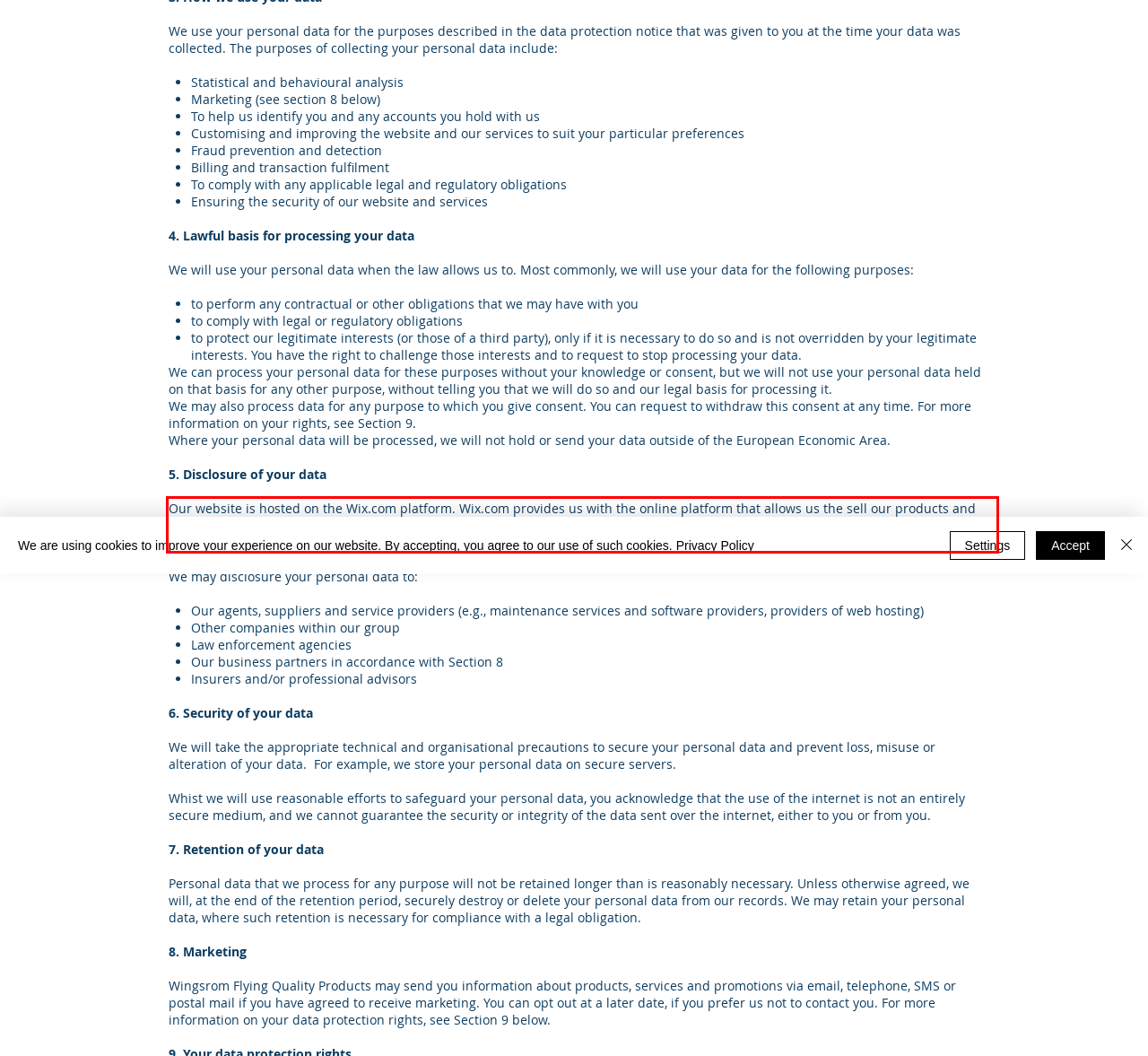Examine the screenshot of the webpage, locate the red bounding box, and generate the text contained within it.

Our website is hosted on the Wix.com platform. Wix.com provides us with the online platform that allows us the sell our products and services to you. Your data will be stored through Wix.com’s data storage, databases and the general Wix.com applications. They store your data on a secure server behind a firewall.